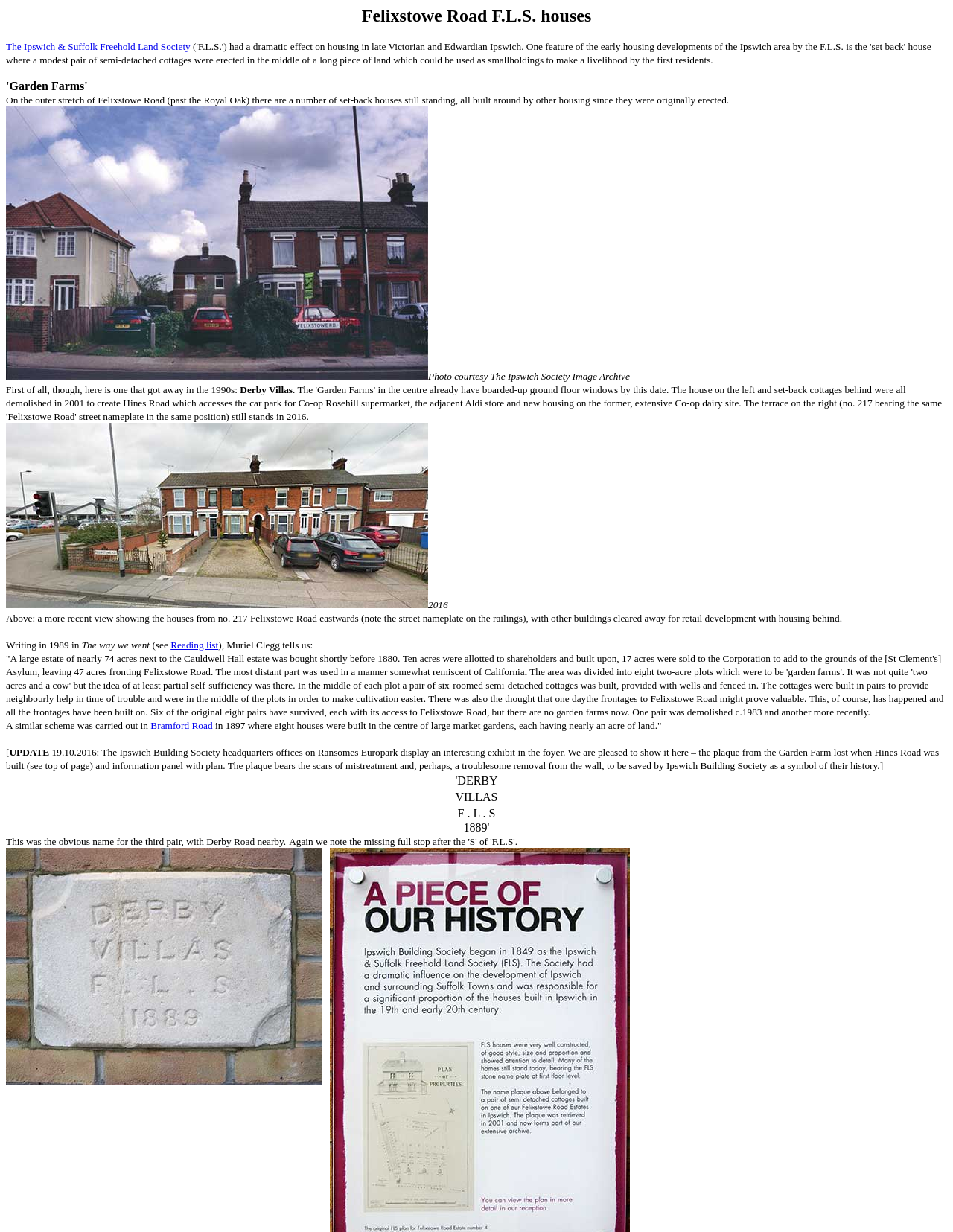How many images are on this webpage?
Using the information from the image, give a concise answer in one word or a short phrase.

3